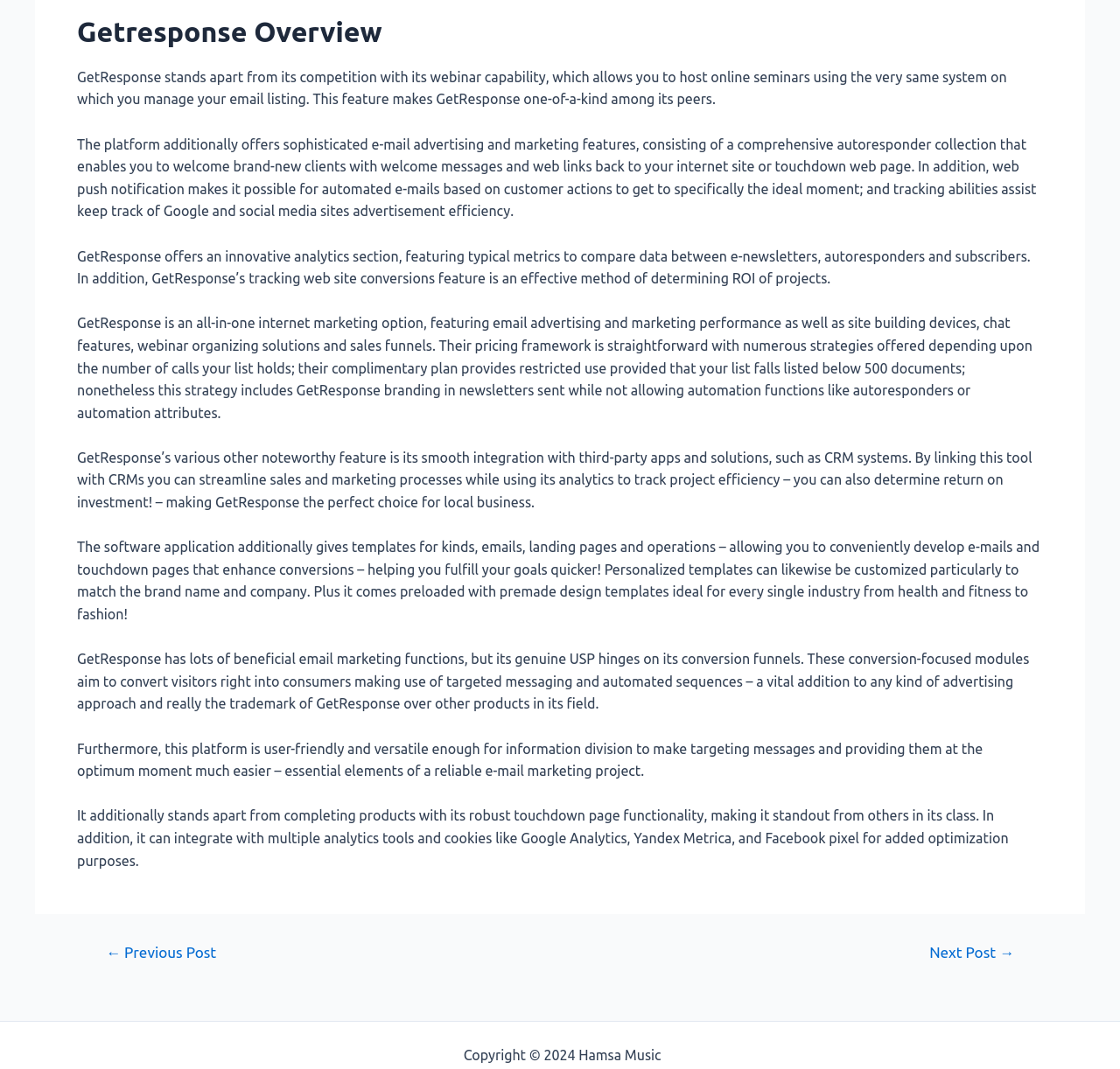What is the purpose of GetResponse's conversion funnels?
Can you provide an in-depth and detailed response to the question?

The webpage states that GetResponse's conversion-focused modules aim to convert visitors into customers using targeted messaging and automated sequences, which is a key addition to any marketing approach.